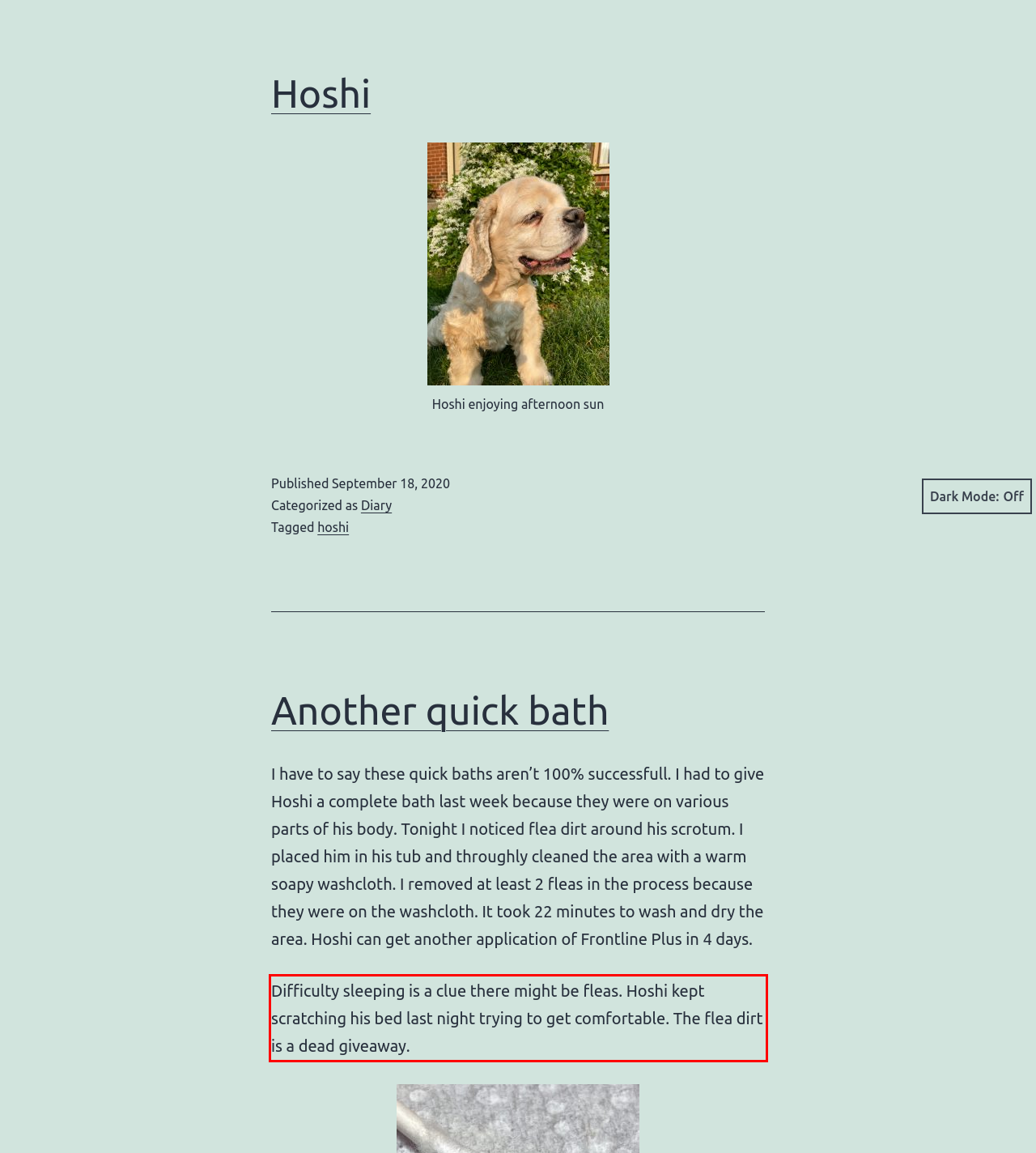Given the screenshot of the webpage, identify the red bounding box, and recognize the text content inside that red bounding box.

Difficulty sleeping is a clue there might be fleas. Hoshi kept scratching his bed last night trying to get comfortable. The flea dirt is a dead giveaway.